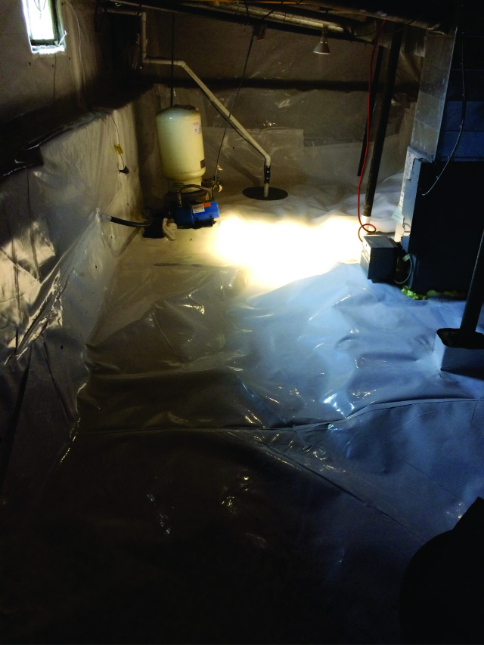Give a short answer to this question using one word or a phrase:
What is the material of the floor covering?

Reflective plastic